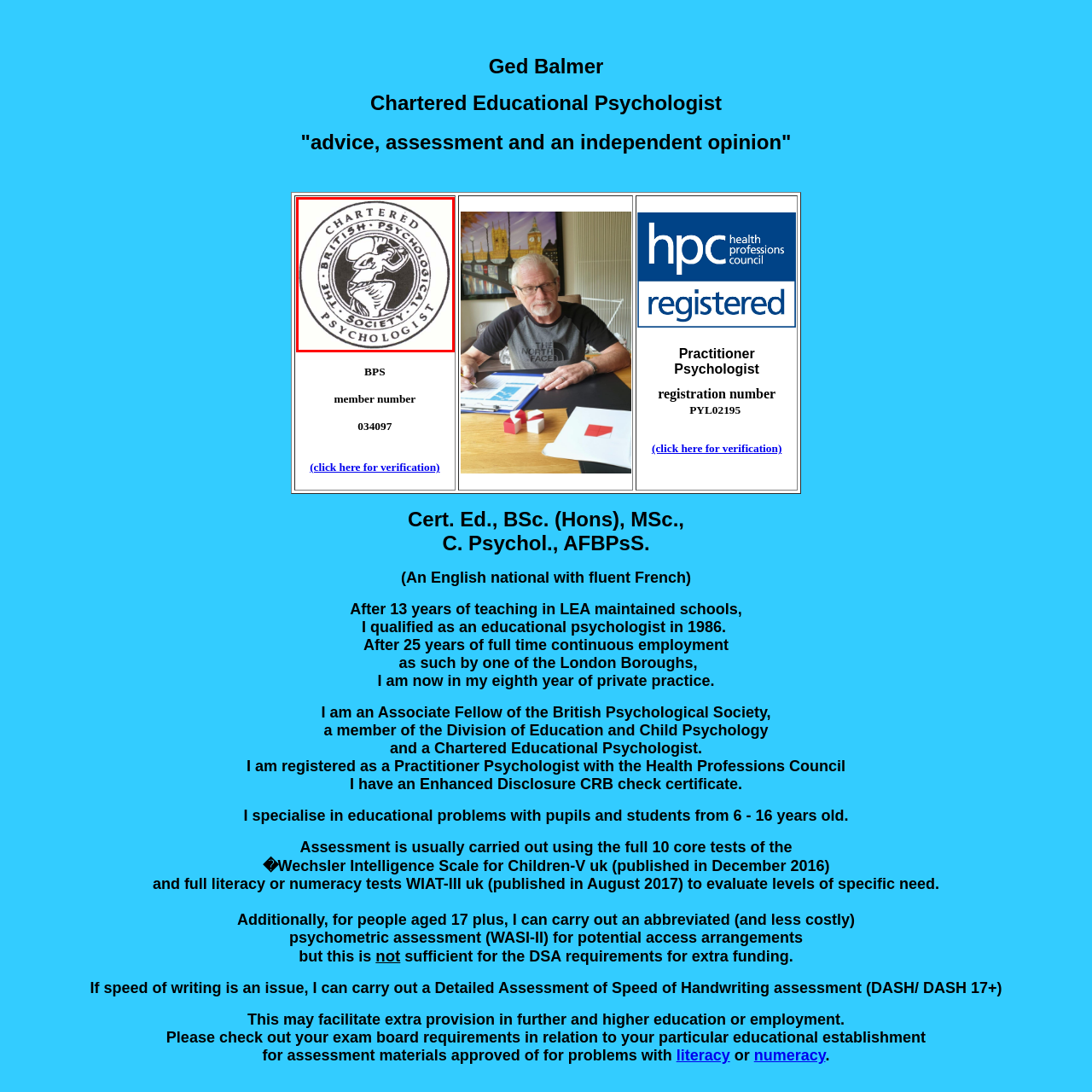Direct your attention to the section outlined in red and answer the following question with a single word or brief phrase: 
What does the insignia signify?

Professional status and high standards